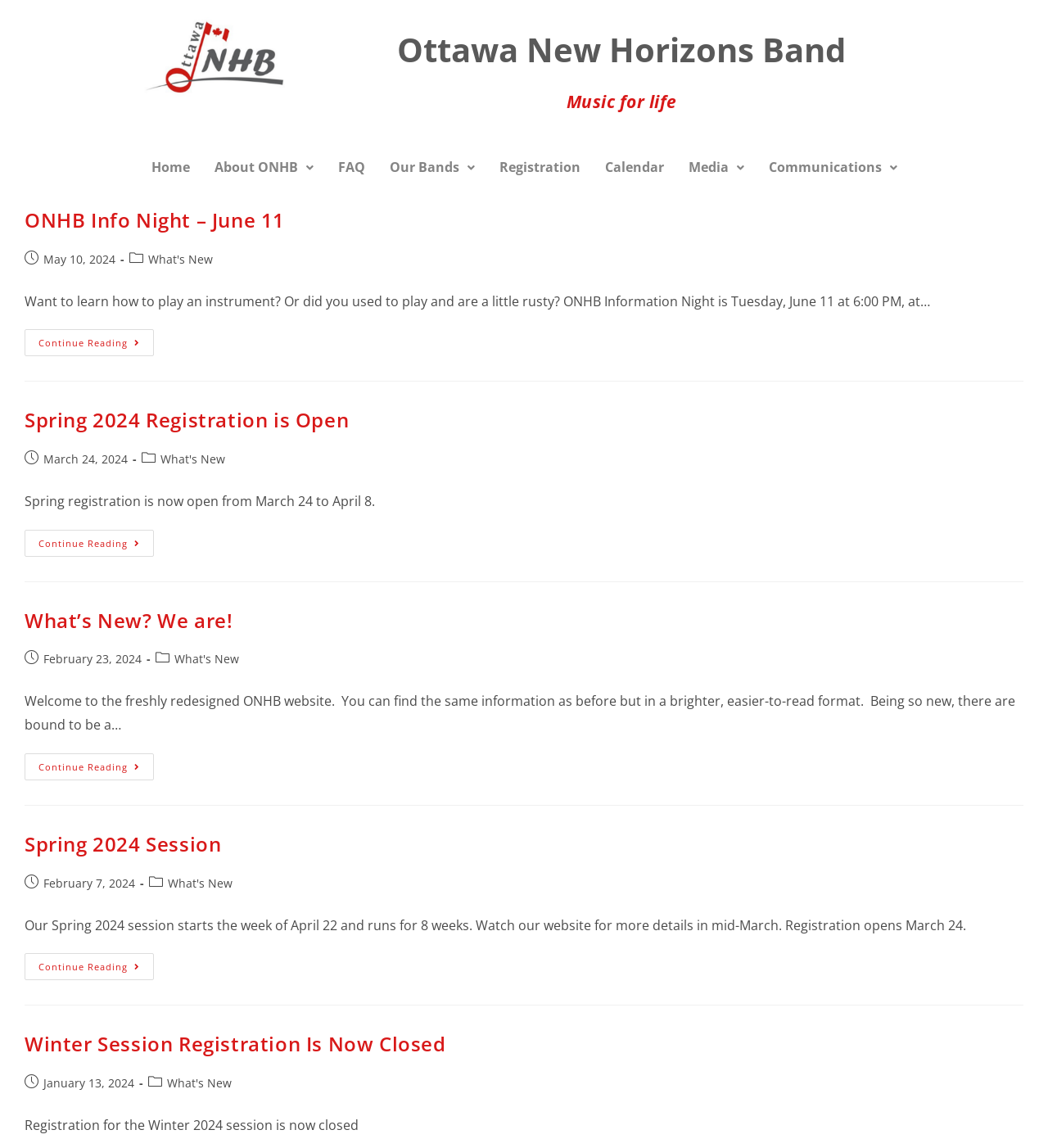Pinpoint the bounding box coordinates of the element that must be clicked to accomplish the following instruction: "View What's New". The coordinates should be in the format of four float numbers between 0 and 1, i.e., [left, top, right, bottom].

[0.141, 0.219, 0.203, 0.232]